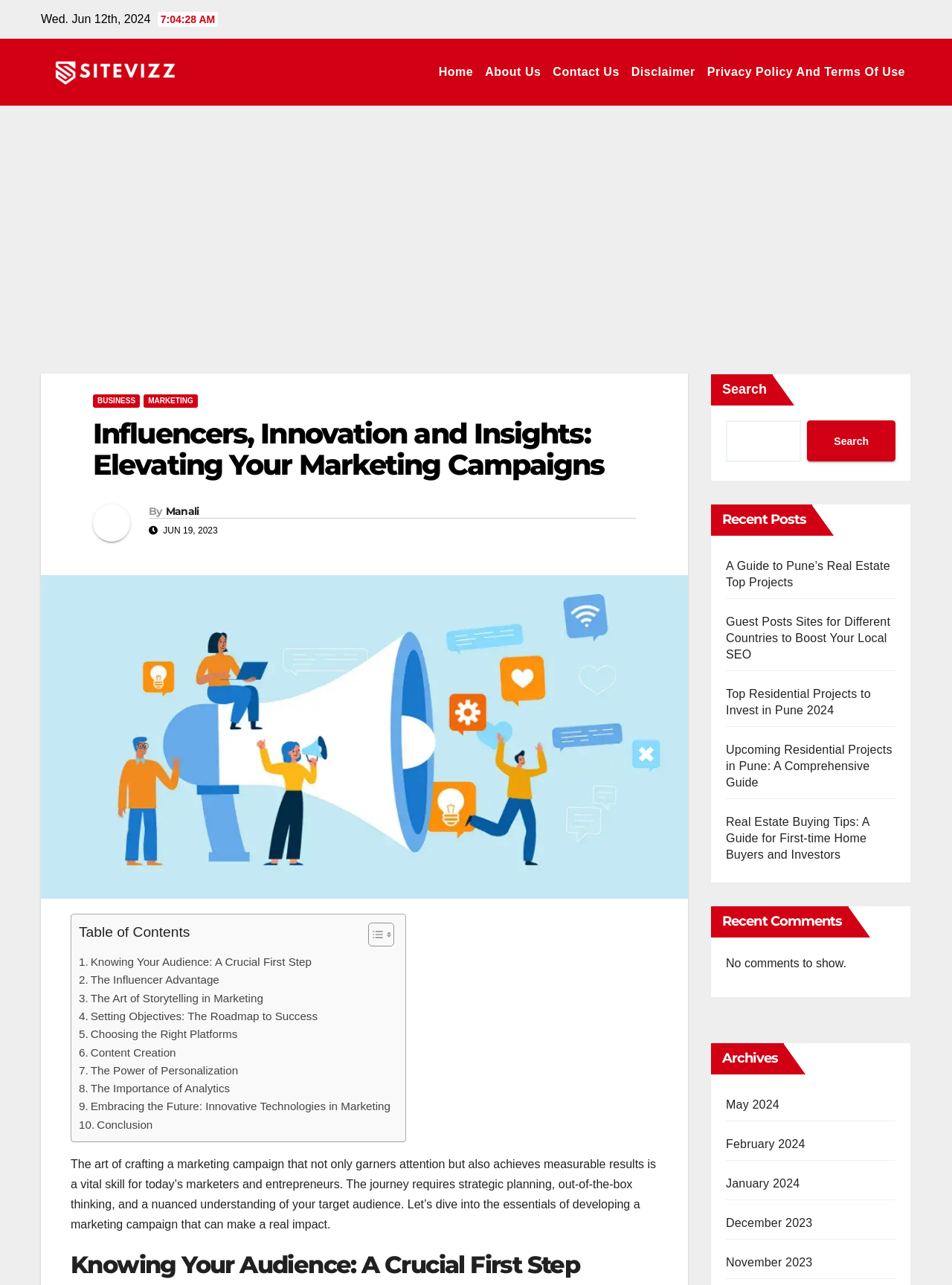Find and specify the bounding box coordinates that correspond to the clickable region for the instruction: "Click on the 'About Us' link".

[0.503, 0.03, 0.574, 0.082]